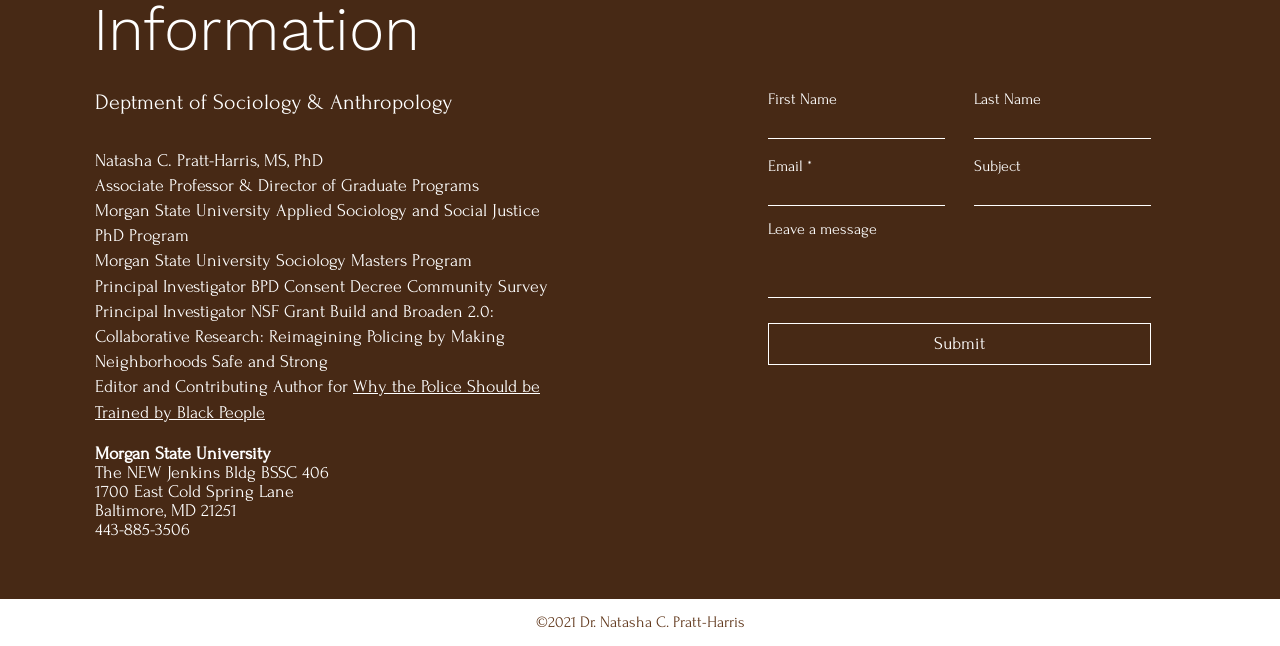Carefully examine the image and provide an in-depth answer to the question: What is the professor's name?

The professor's name is mentioned in the first StaticText element as 'Natasha C. Pratt-Harris, MS, PhD'.